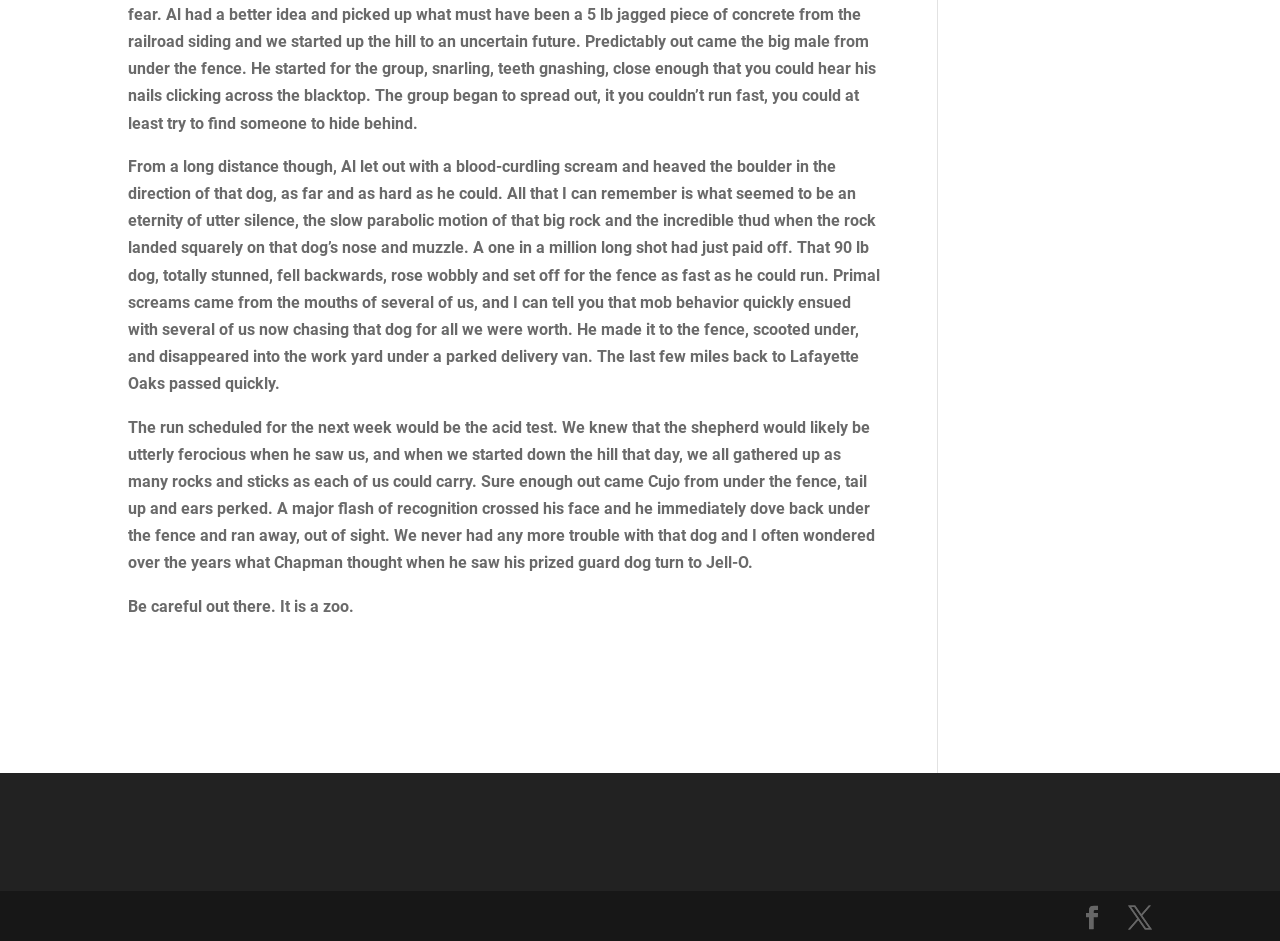Using the format (top-left x, top-left y, bottom-right x, bottom-right y), and given the element description, identify the bounding box coordinates within the screenshot: X

[0.881, 0.963, 0.9, 0.993]